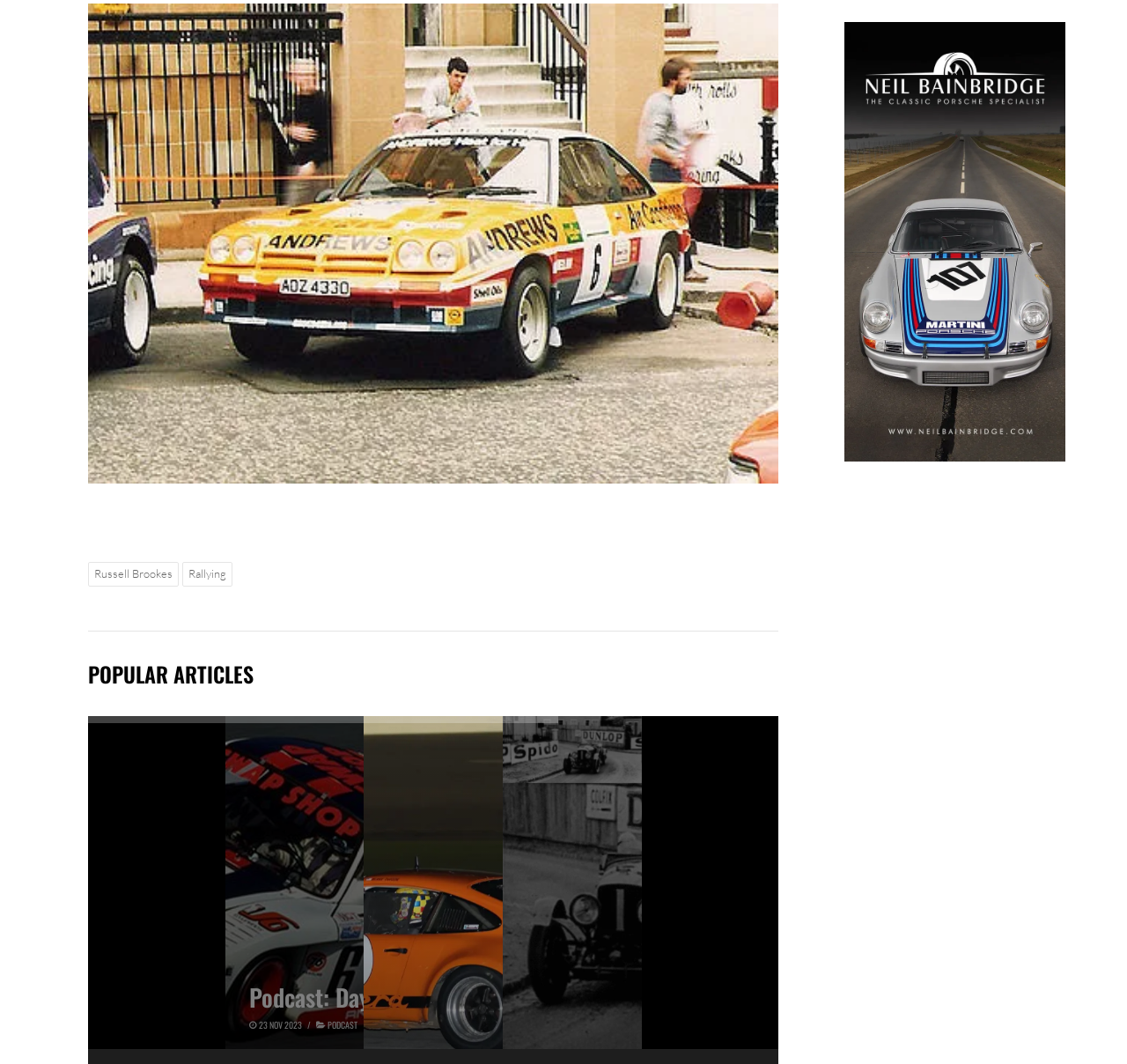Answer the following query concisely with a single word or phrase:
What is the name of the car in the image?

Opel Manta 400